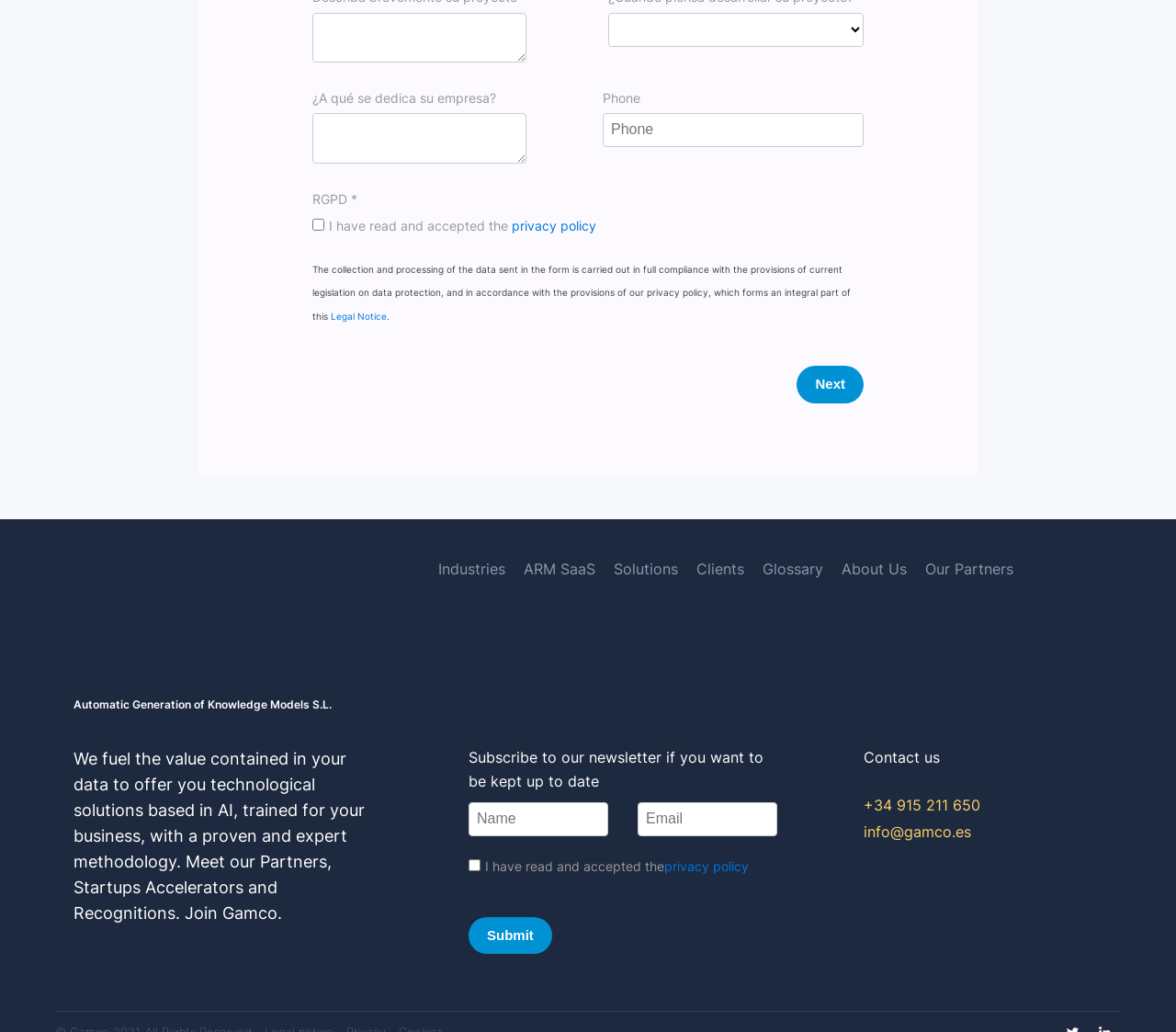Kindly determine the bounding box coordinates for the clickable area to achieve the given instruction: "Contact us".

[0.734, 0.716, 0.799, 0.734]